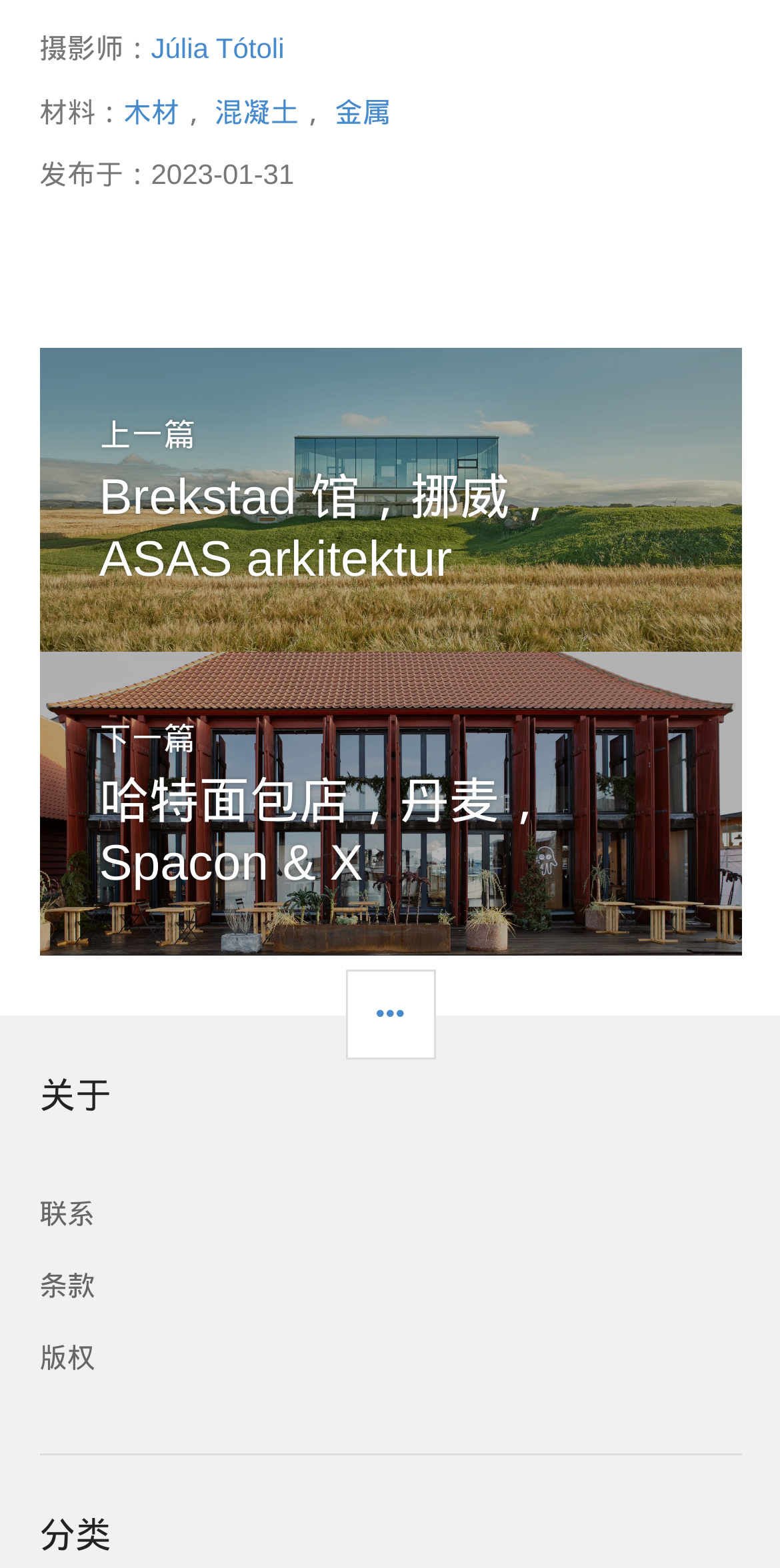Locate the bounding box coordinates of the area that needs to be clicked to fulfill the following instruction: "contact us". The coordinates should be in the format of four float numbers between 0 and 1, namely [left, top, right, bottom].

[0.05, 0.764, 0.122, 0.784]